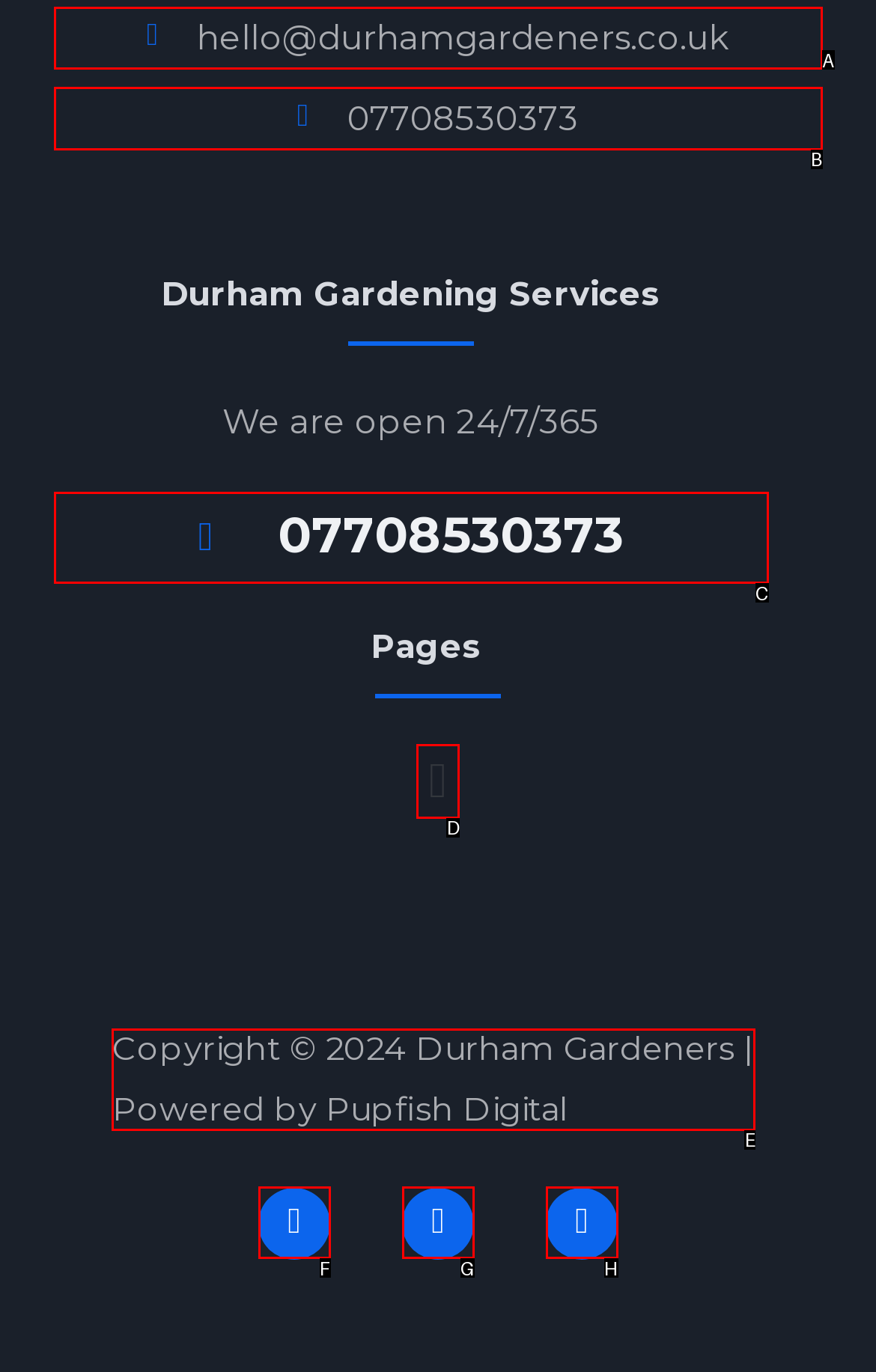Determine the correct UI element to click for this instruction: Contact us via email. Respond with the letter of the chosen element.

None